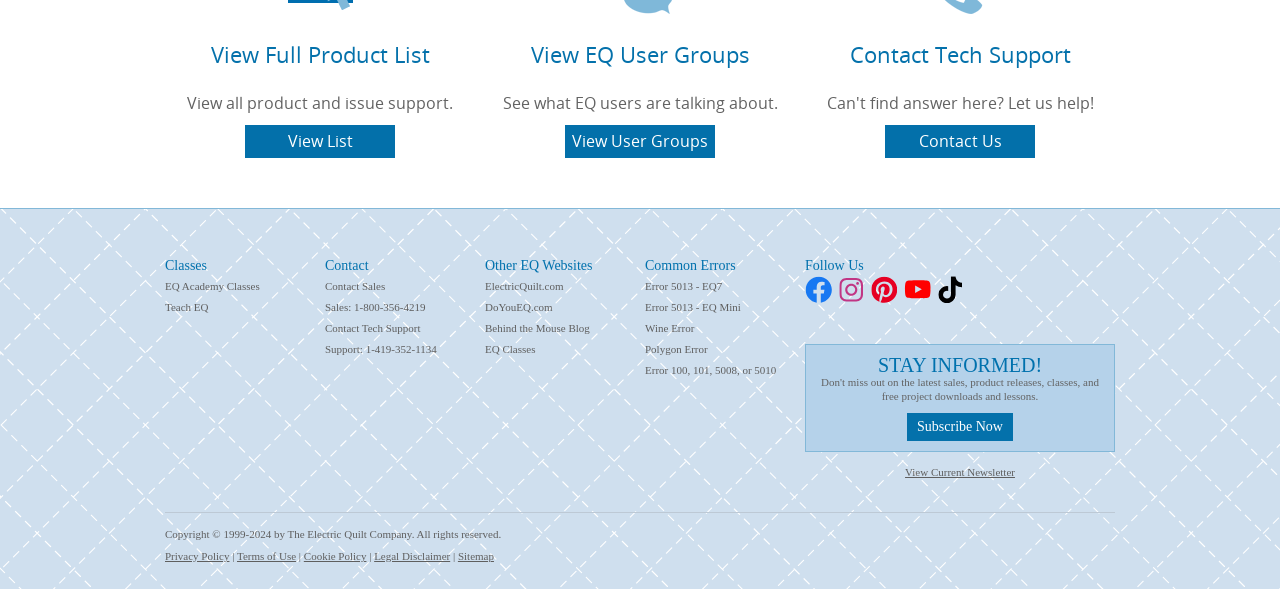What type of classes are offered by EQ Academy?
Use the information from the screenshot to give a comprehensive response to the question.

The webpage has a section dedicated to 'Classes' with a link to 'EQ Academy Classes', suggesting that the classes offered are related to Electric Quilt software.